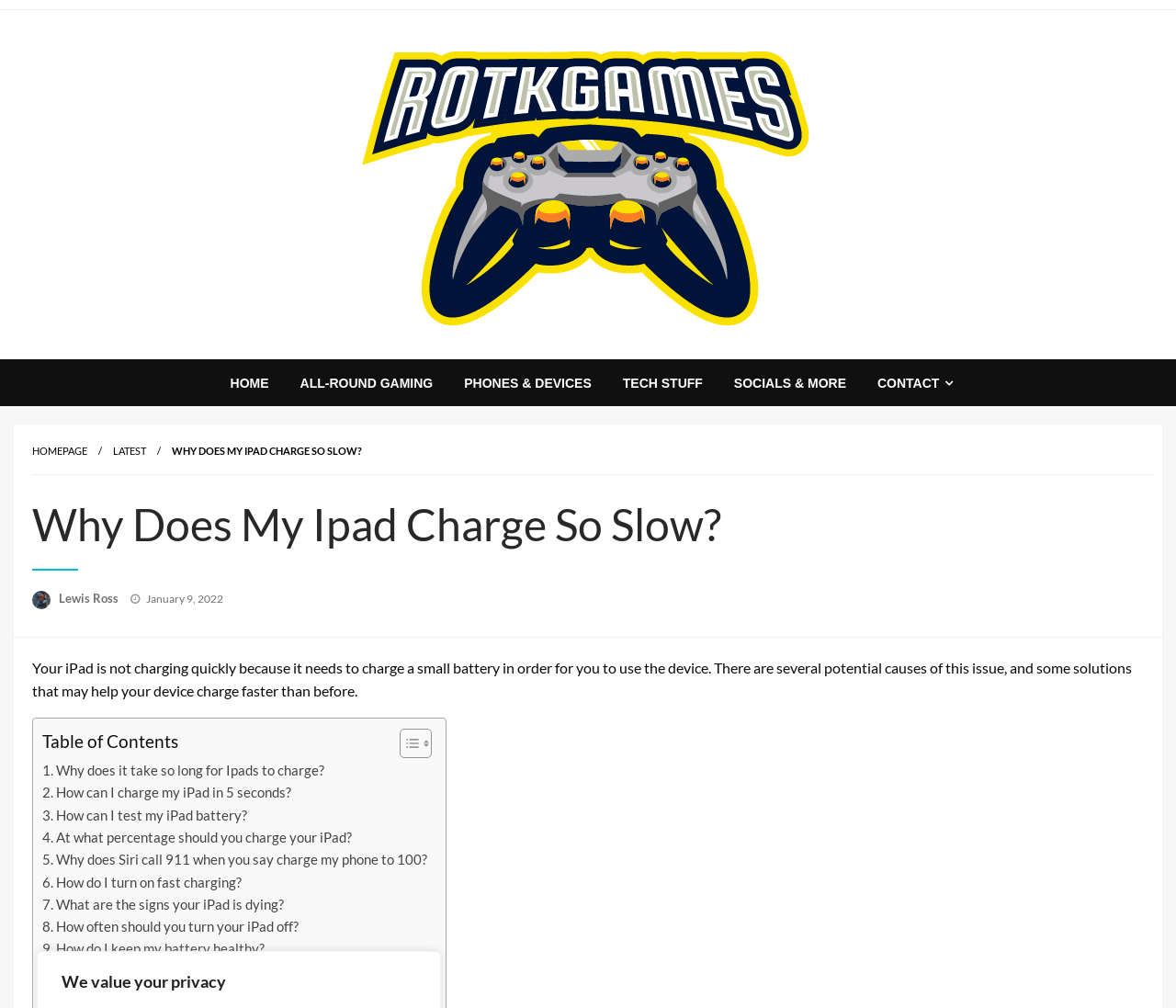Determine the bounding box coordinates of the region I should click to achieve the following instruction: "Check the 'Table of Contents'". Ensure the bounding box coordinates are four float numbers between 0 and 1, i.e., [left, top, right, bottom].

[0.036, 0.722, 0.363, 0.753]